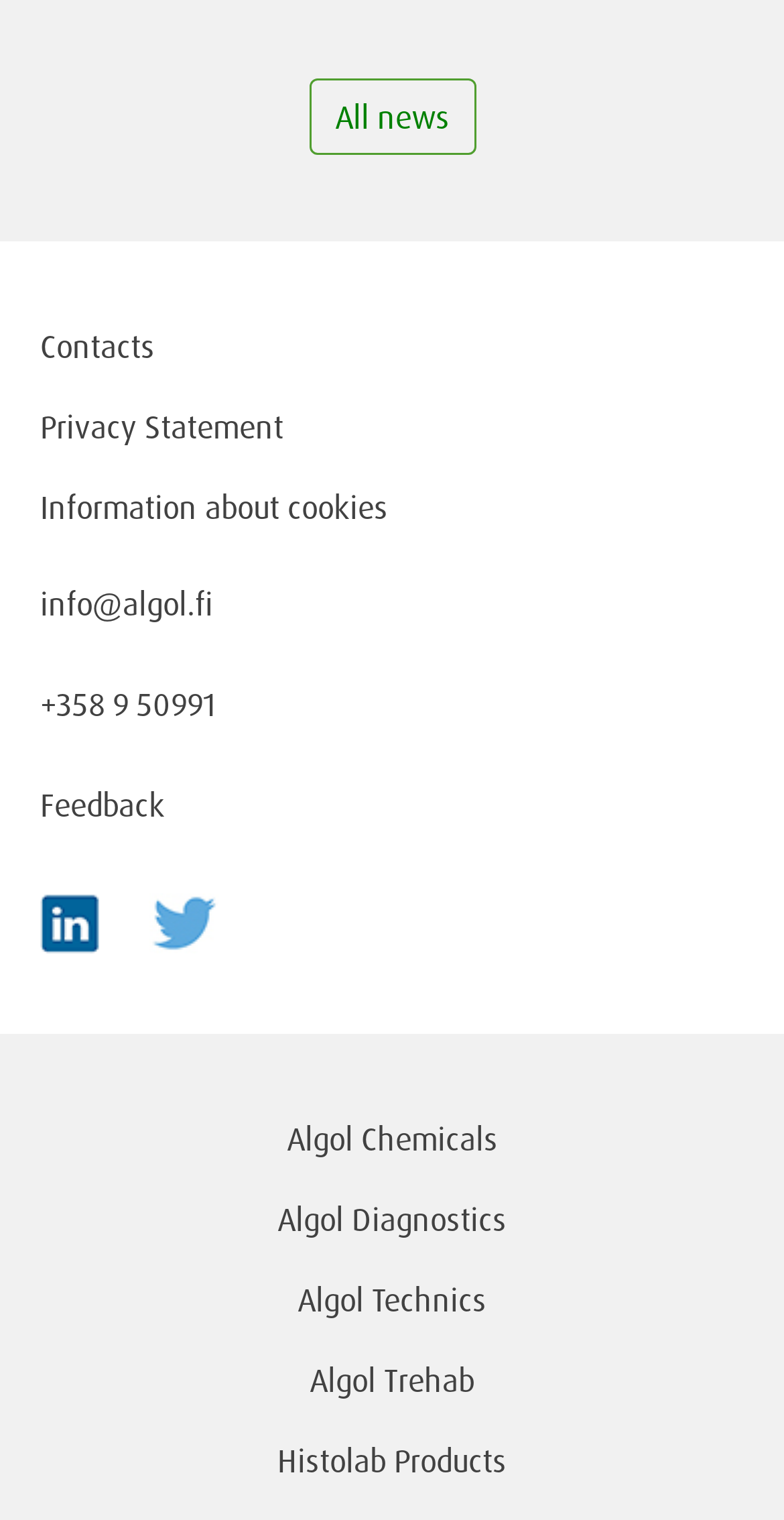Given the description "Algol Trehab", determine the bounding box of the corresponding UI element.

[0.051, 0.892, 0.949, 0.945]